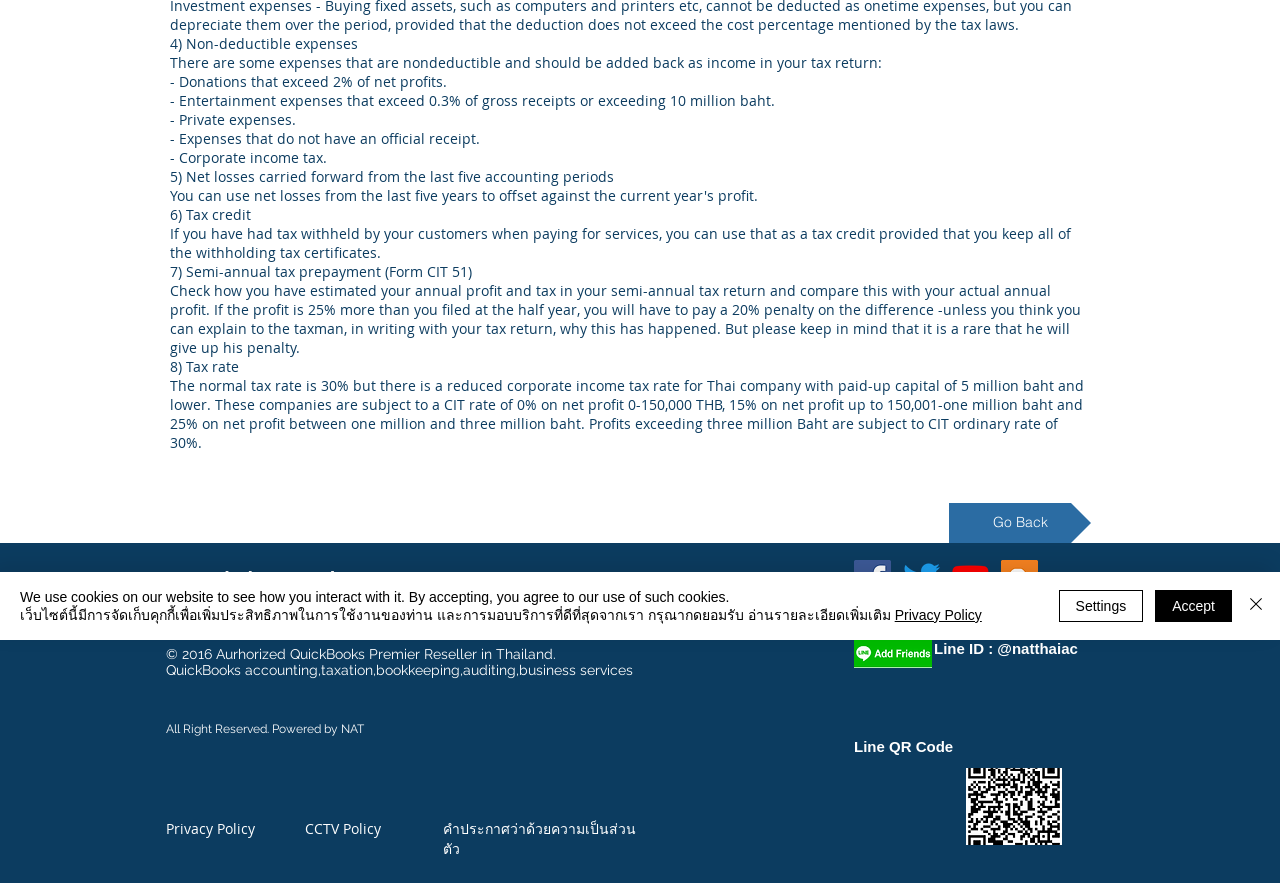Calculate the bounding box coordinates of the UI element given the description: "Accept".

[0.902, 0.668, 0.962, 0.704]